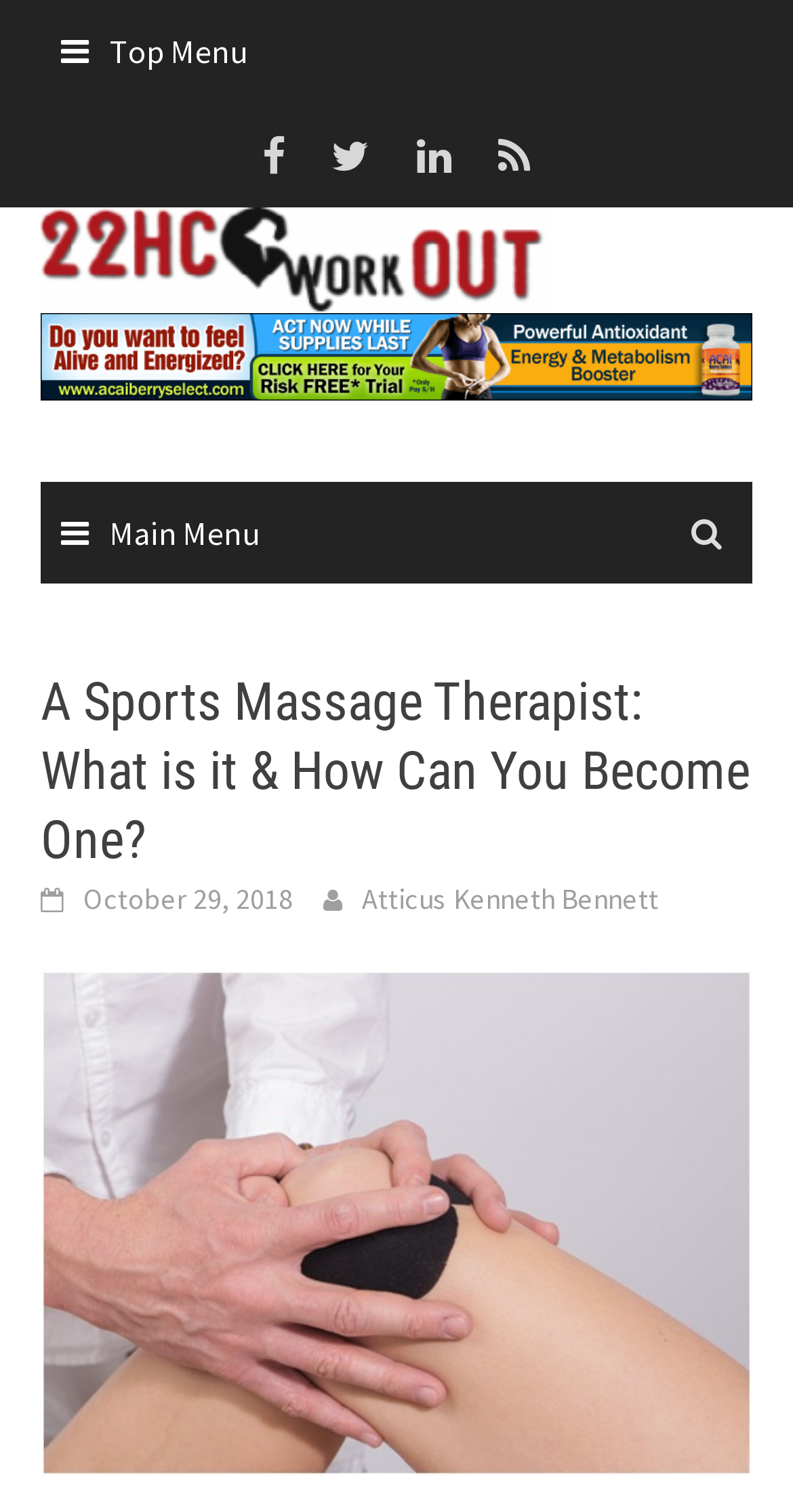When was the article published? From the image, respond with a single word or brief phrase.

October 29, 2018